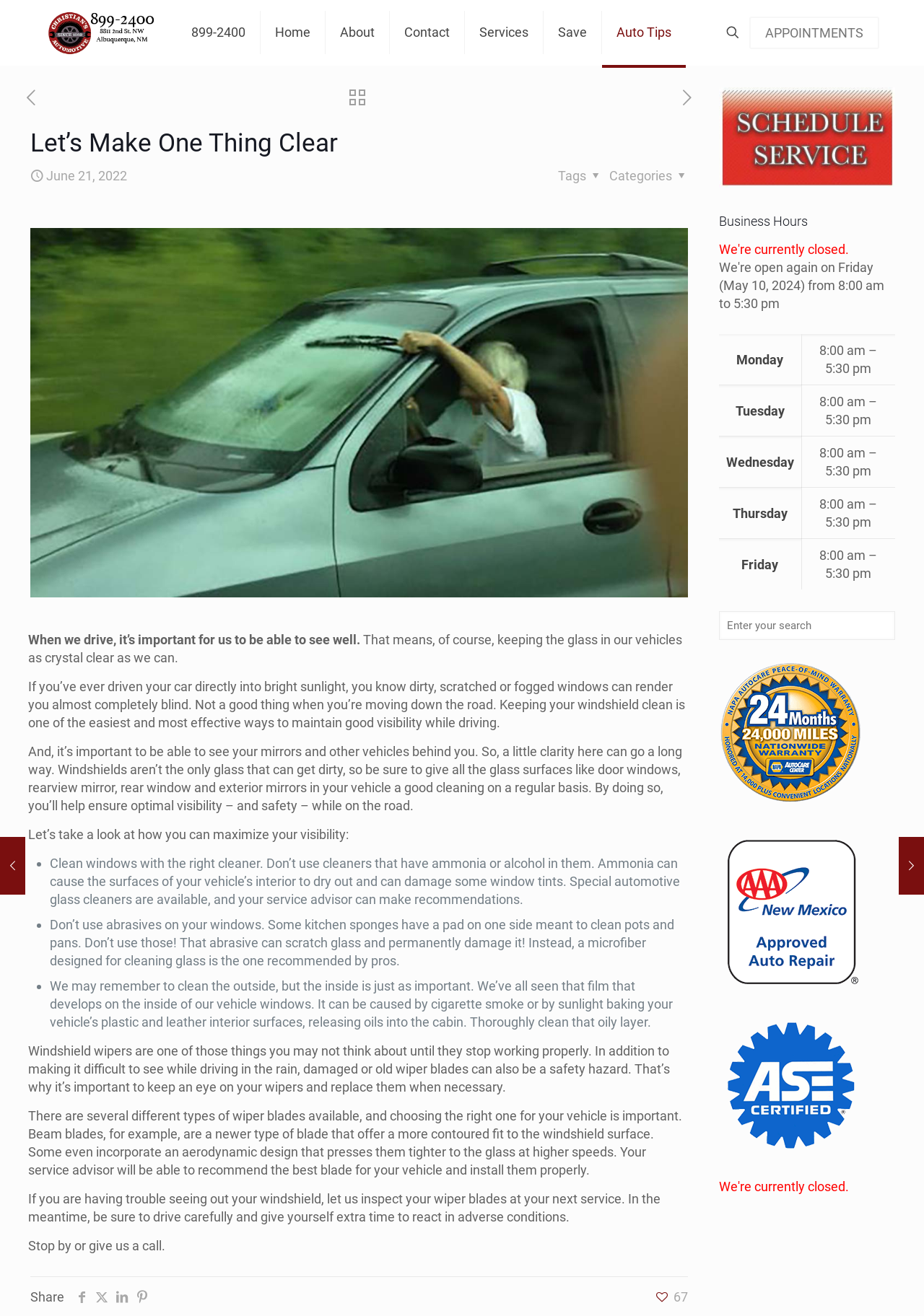How many links are there in the main navigation menu?
Please use the visual content to give a single word or phrase answer.

6